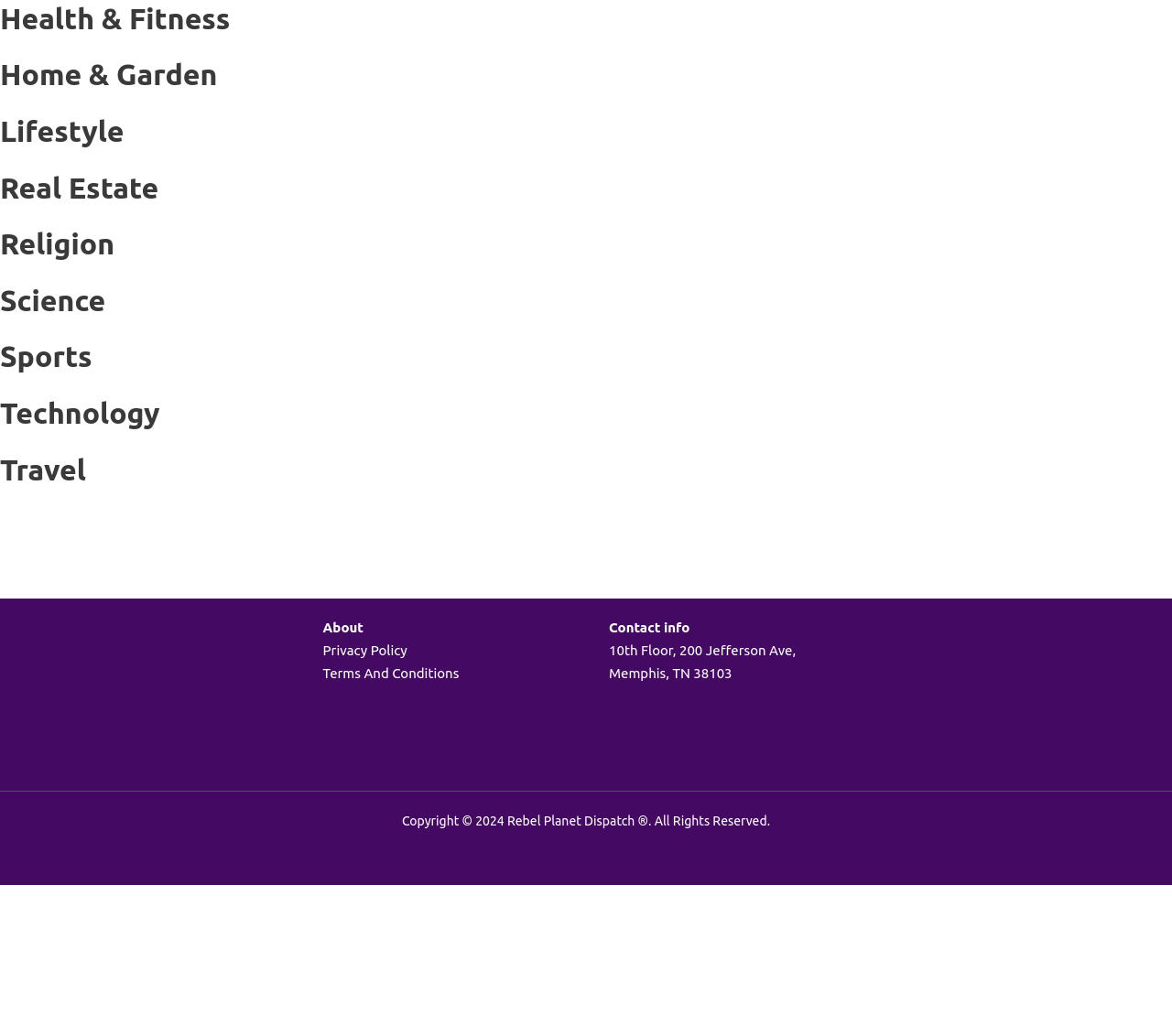Given the description DOWNLOAD OUR EPD, predict the bounding box coordinates of the UI element. Ensure the coordinates are in the format (top-left x, top-left y, bottom-right x, bottom-right y) and all values are between 0 and 1.

None